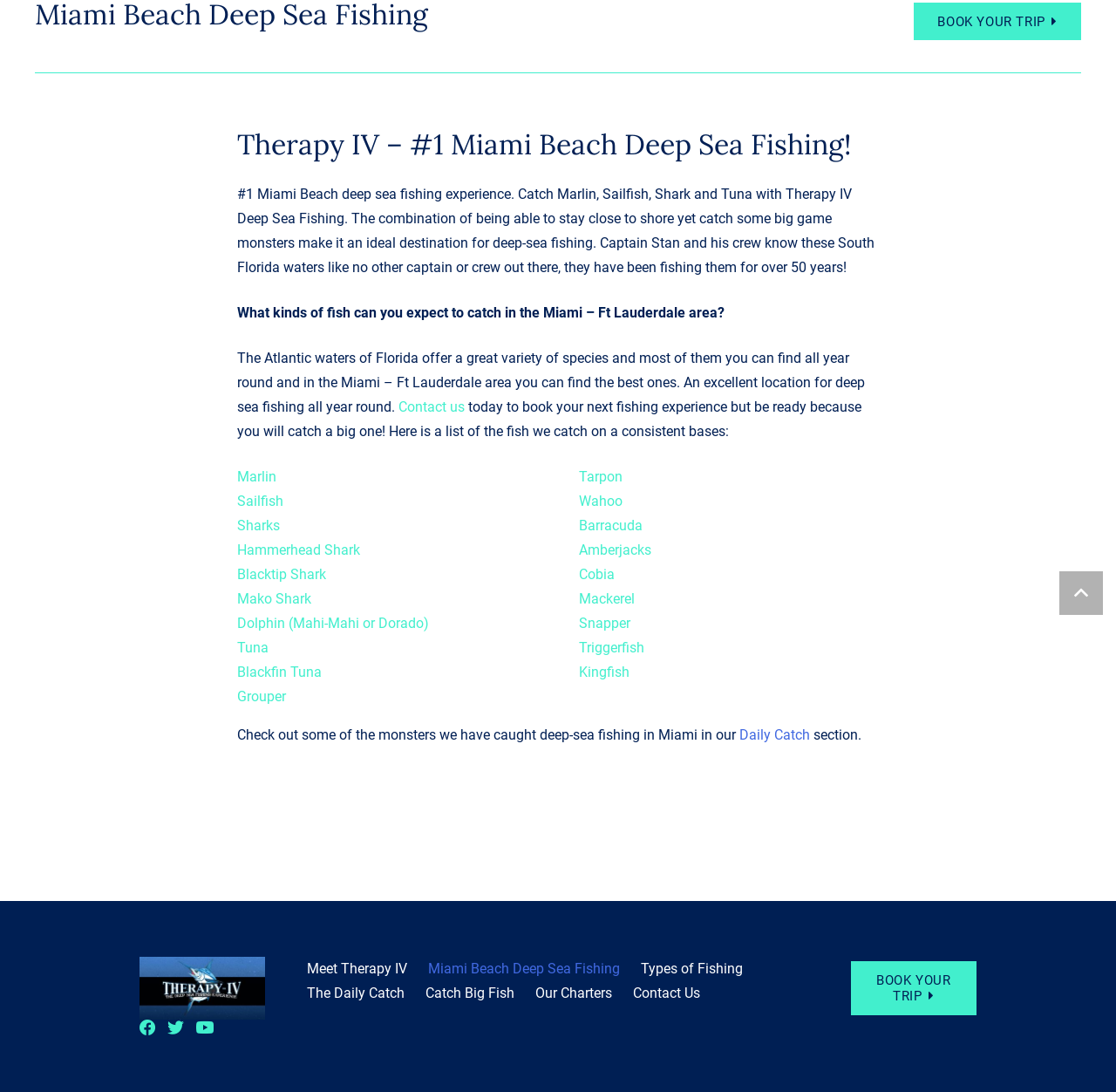From the screenshot, find the bounding box of the UI element matching this description: "Kingfish". Supply the bounding box coordinates in the form [left, top, right, bottom], each a float between 0 and 1.

[0.519, 0.608, 0.564, 0.623]